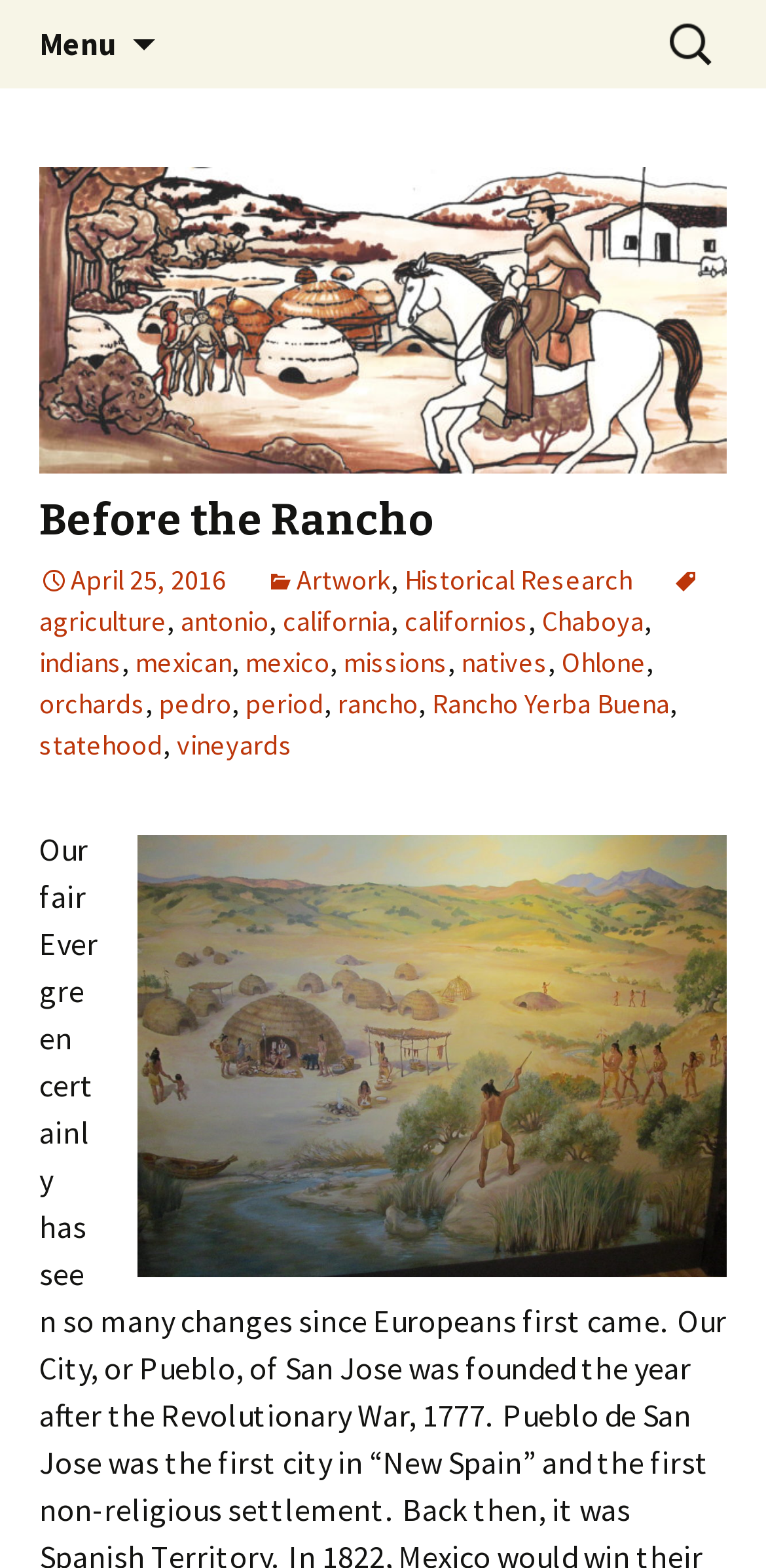Provide the bounding box coordinates for the area that should be clicked to complete the instruction: "Learn about Historical Research".

[0.528, 0.358, 0.826, 0.381]